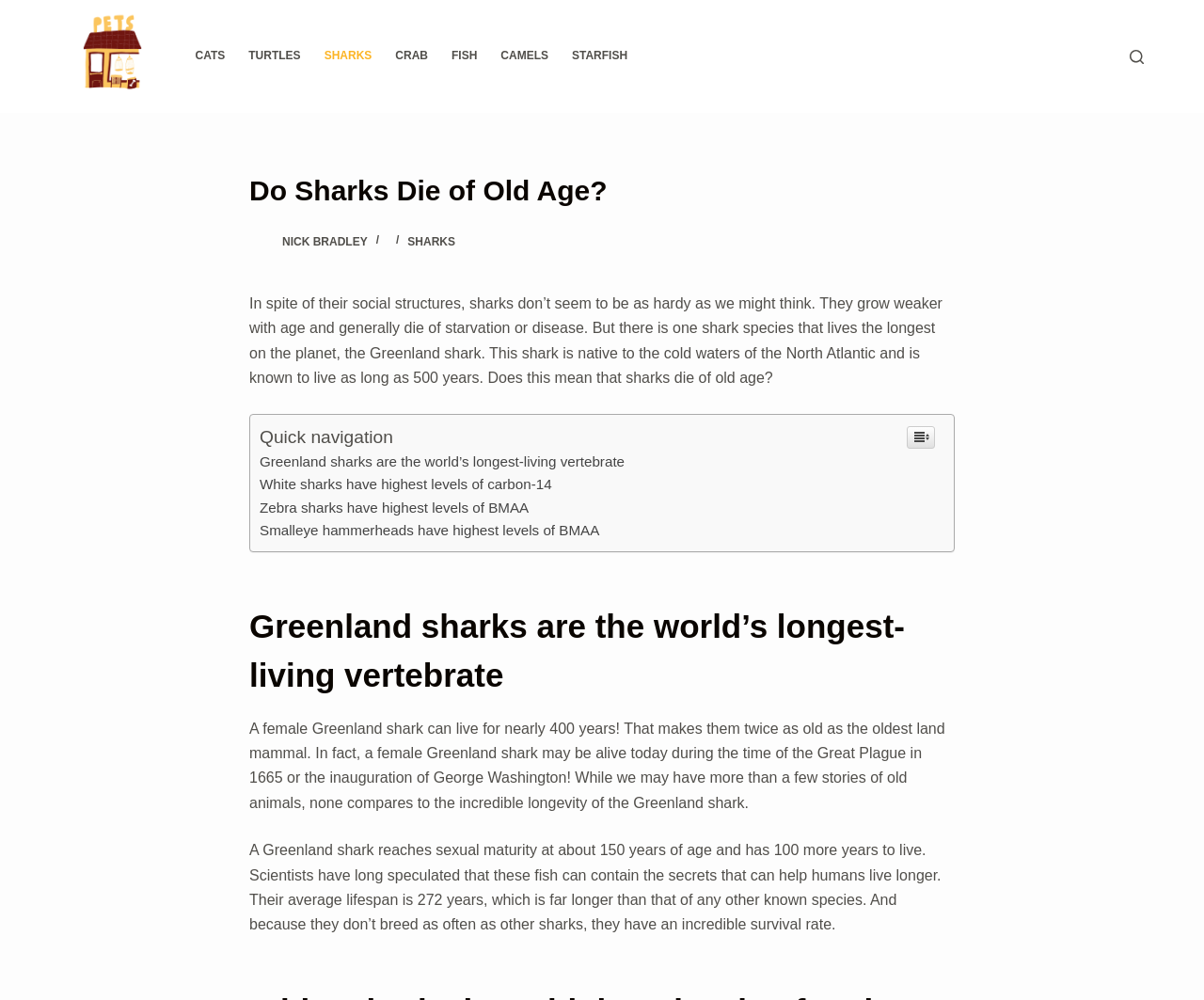What is the name of the author of the article?
By examining the image, provide a one-word or phrase answer.

Nick Bradley